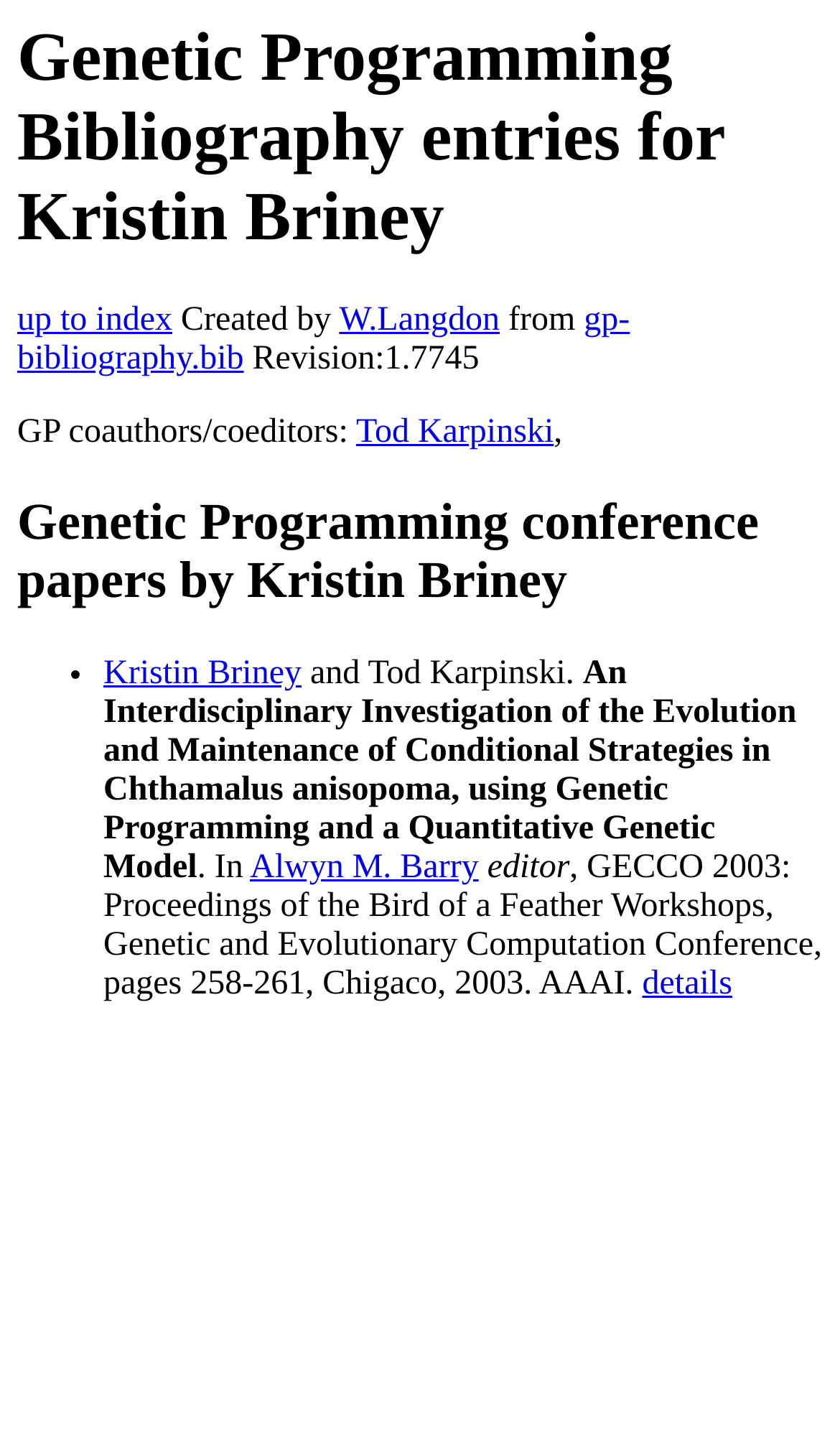Who created the bibliography?
Based on the image, answer the question with a single word or brief phrase.

W.Langdon